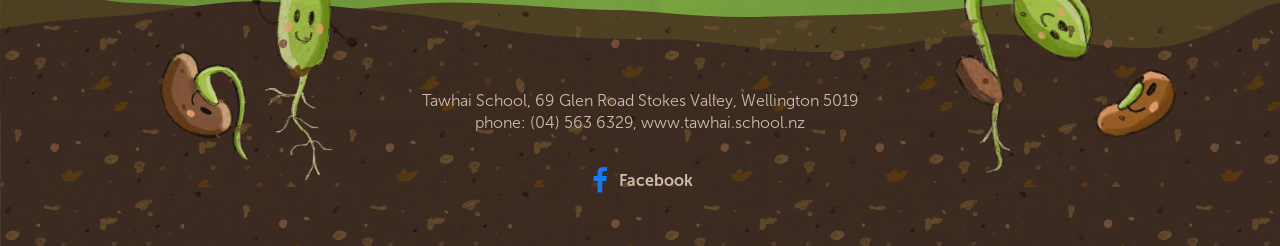Identify the bounding box for the described UI element: "(04) 563 6329".

[0.414, 0.457, 0.495, 0.535]